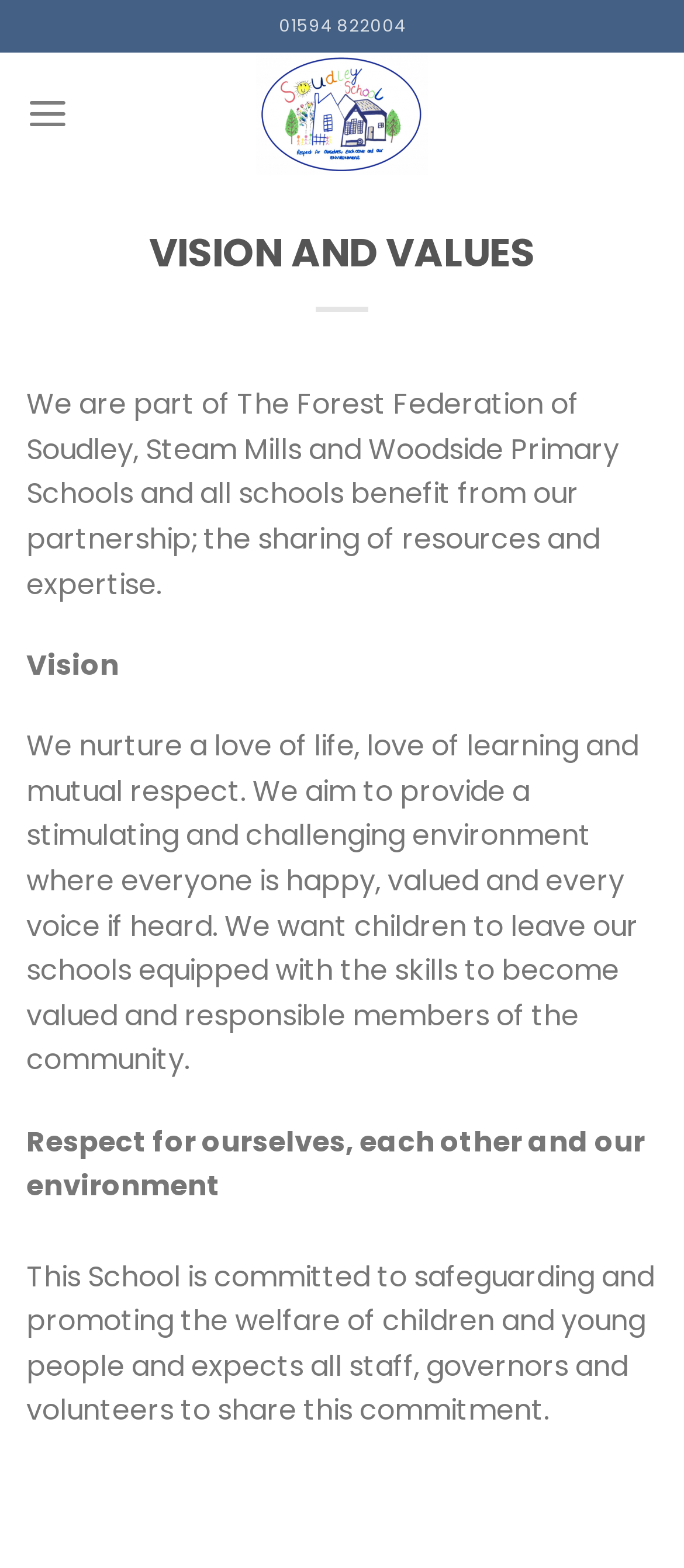Use a single word or phrase to answer the question:
What is the commitment of Soudley School regarding safeguarding?

Safeguarding and promoting the welfare of children and young people